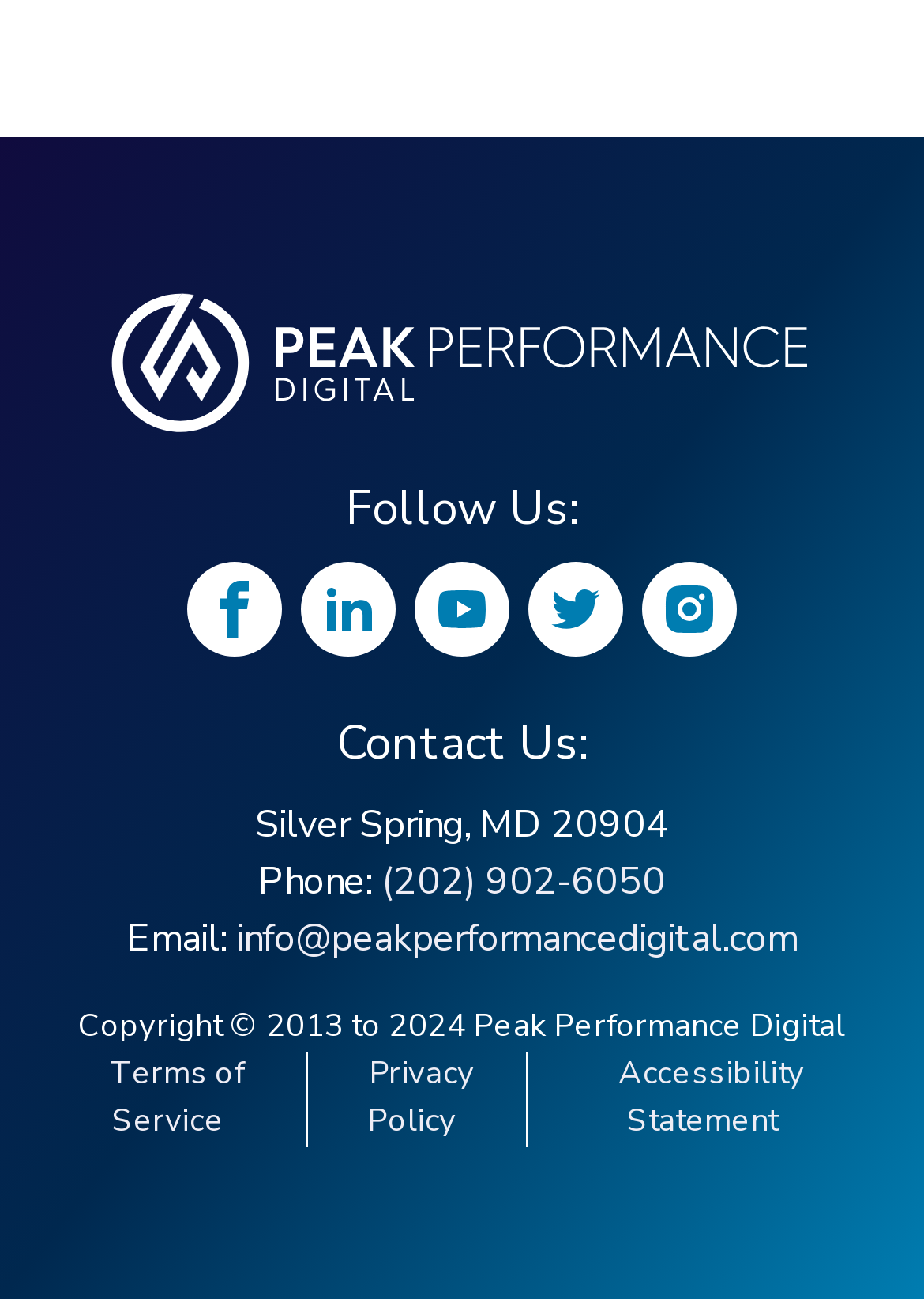What is the company name?
Kindly offer a comprehensive and detailed response to the question.

The company name can be found in the logo image at the top of the page, which is described as 'Peak Performance Digital Logo'. Additionally, it is mentioned in the copyright information at the bottom of the page as 'Peak Performance Digital'.